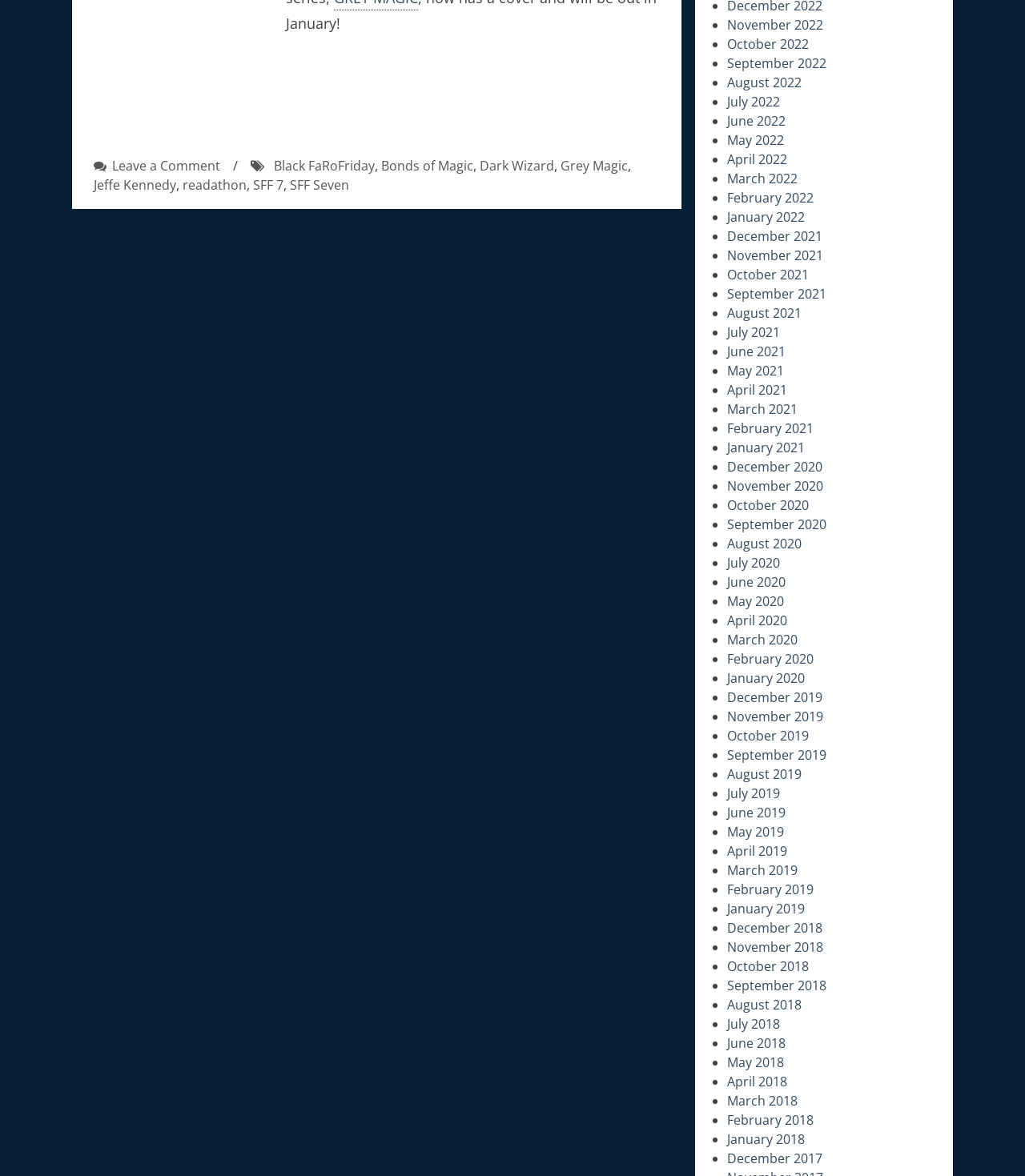Find the bounding box coordinates of the element to click in order to complete this instruction: "Check 'Jeffe Kennedy' link". The bounding box coordinates must be four float numbers between 0 and 1, denoted as [left, top, right, bottom].

[0.091, 0.15, 0.172, 0.165]